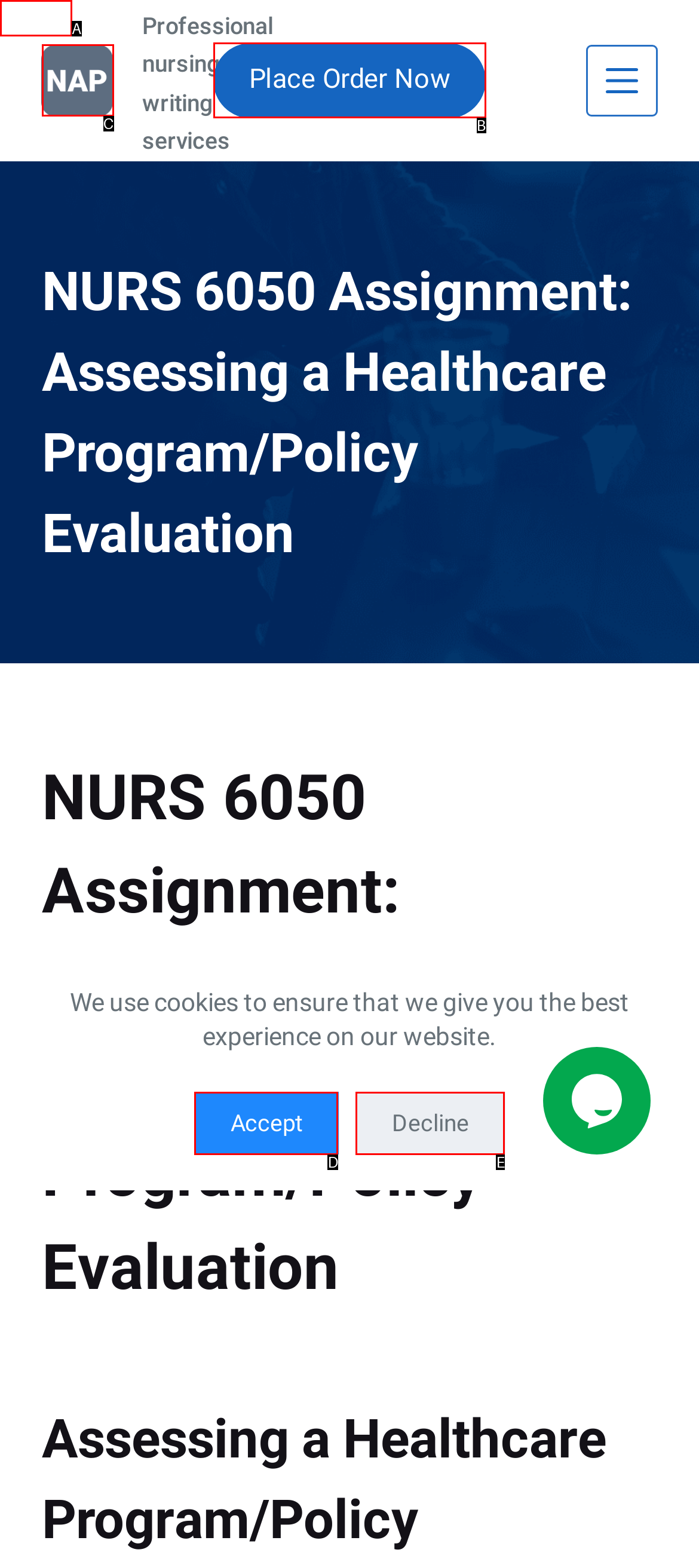Find the HTML element that matches the description: Place Order Now. Answer using the letter of the best match from the available choices.

B